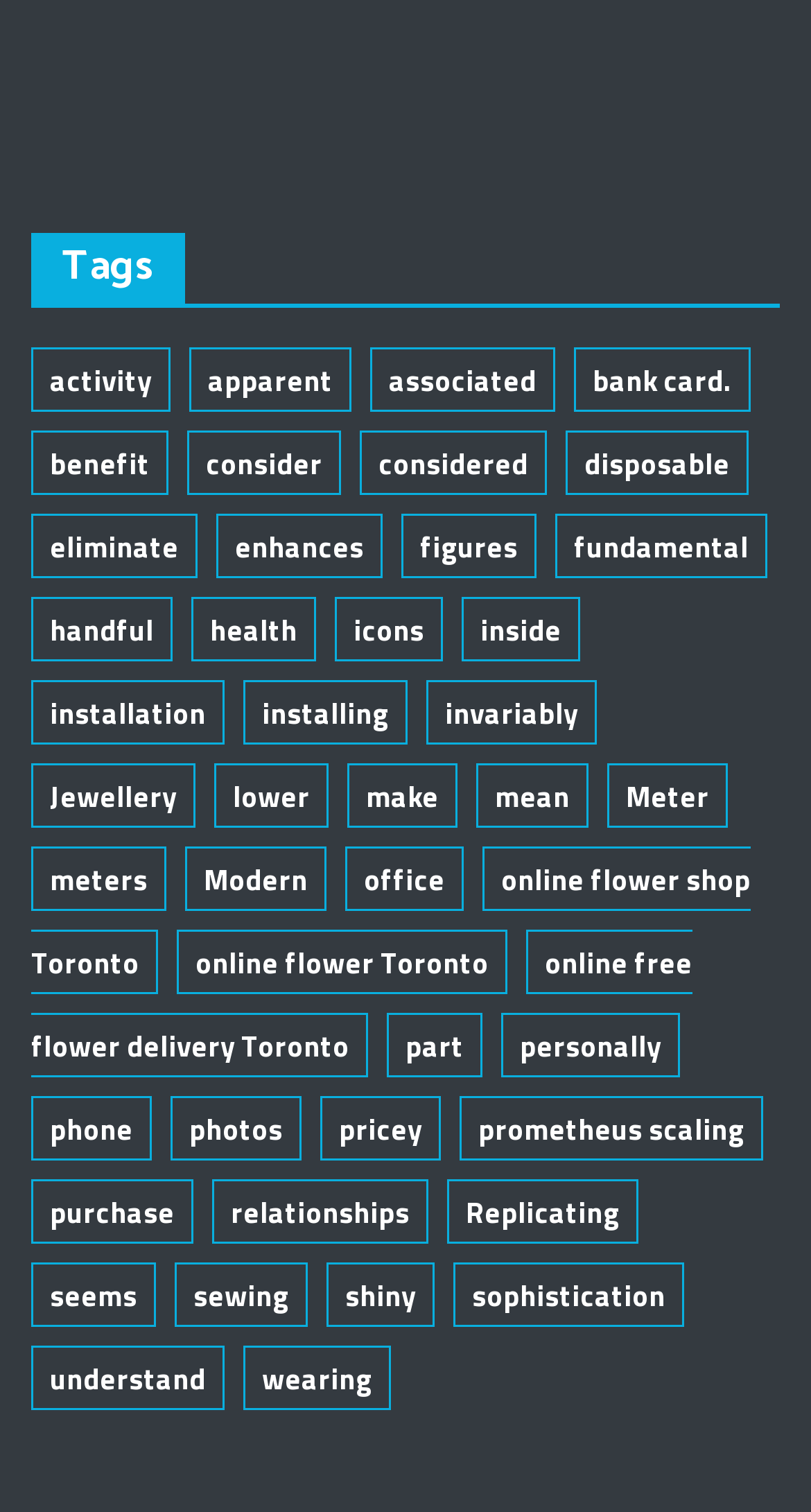What is the first tag?
Please look at the screenshot and answer in one word or a short phrase.

activity